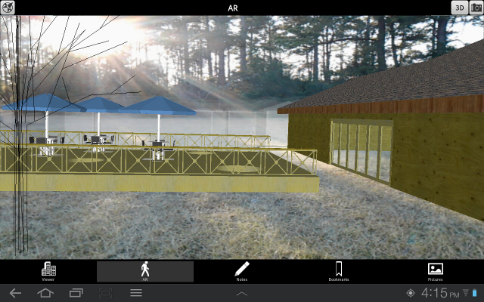Explain what the image portrays in a detailed manner.

This image showcases an Augmented Reality (AR) interface viewed on a mobile device, specifically illustrating a virtual space created using Google SketchUp. The scene features a detailed outdoor setting with a wooden structure on the right, resembling a building, and a patio area on the left where tables and blue umbrellas are arranged. The background is filled with trees, and soft sunlight filters through, adding a serene ambiance to the scene. 

At the bottom of the screen, several navigation icons are visible, including options for walking through the space, accessing tools, and viewing other functionalities of the application. This image highlights the capabilities of the SightSpace 3D application, enabling users to explore and interact with 3D models in a real-world context, enhancing the experience of digital design and architecture.